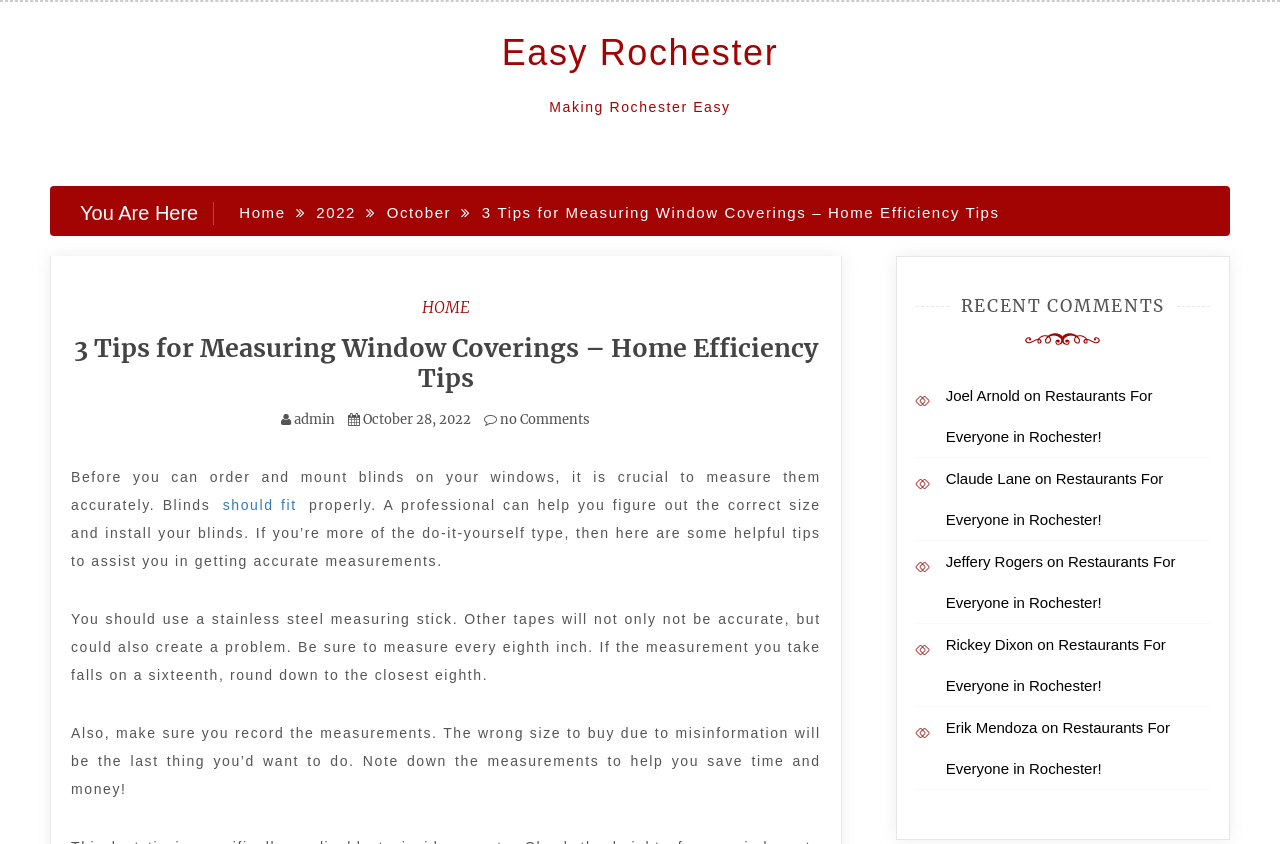Locate the bounding box coordinates of the element I should click to achieve the following instruction: "View 'RECENT COMMENTS'".

[0.715, 0.354, 0.945, 0.371]